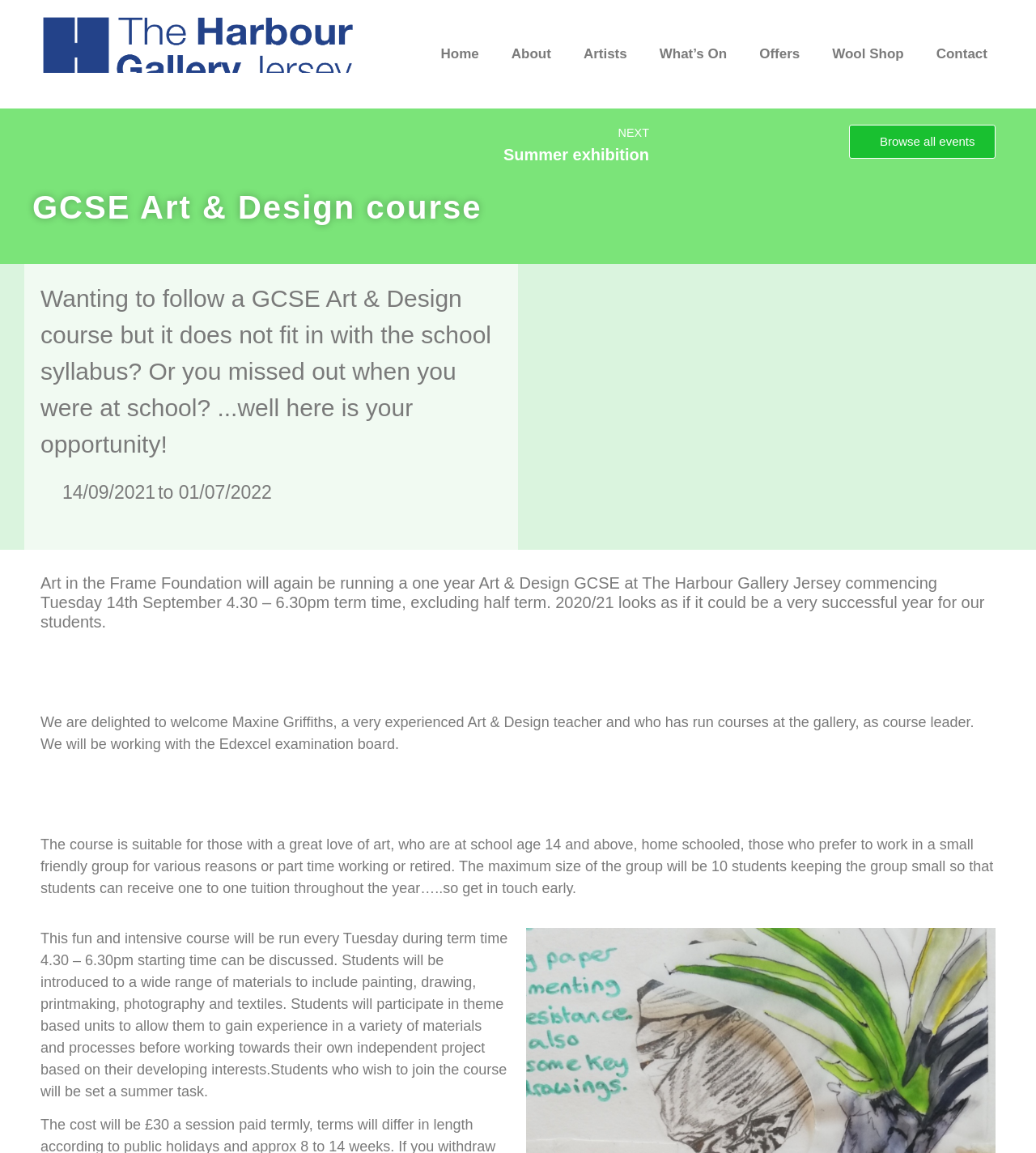Analyze the image and provide a detailed answer to the question: What is the examination board?

I found the examination board by reading the static text element with ID 627. This element contains the text 'We will be working with the Edexcel examination board.'. Therefore, I determined that the examination board is Edexcel.